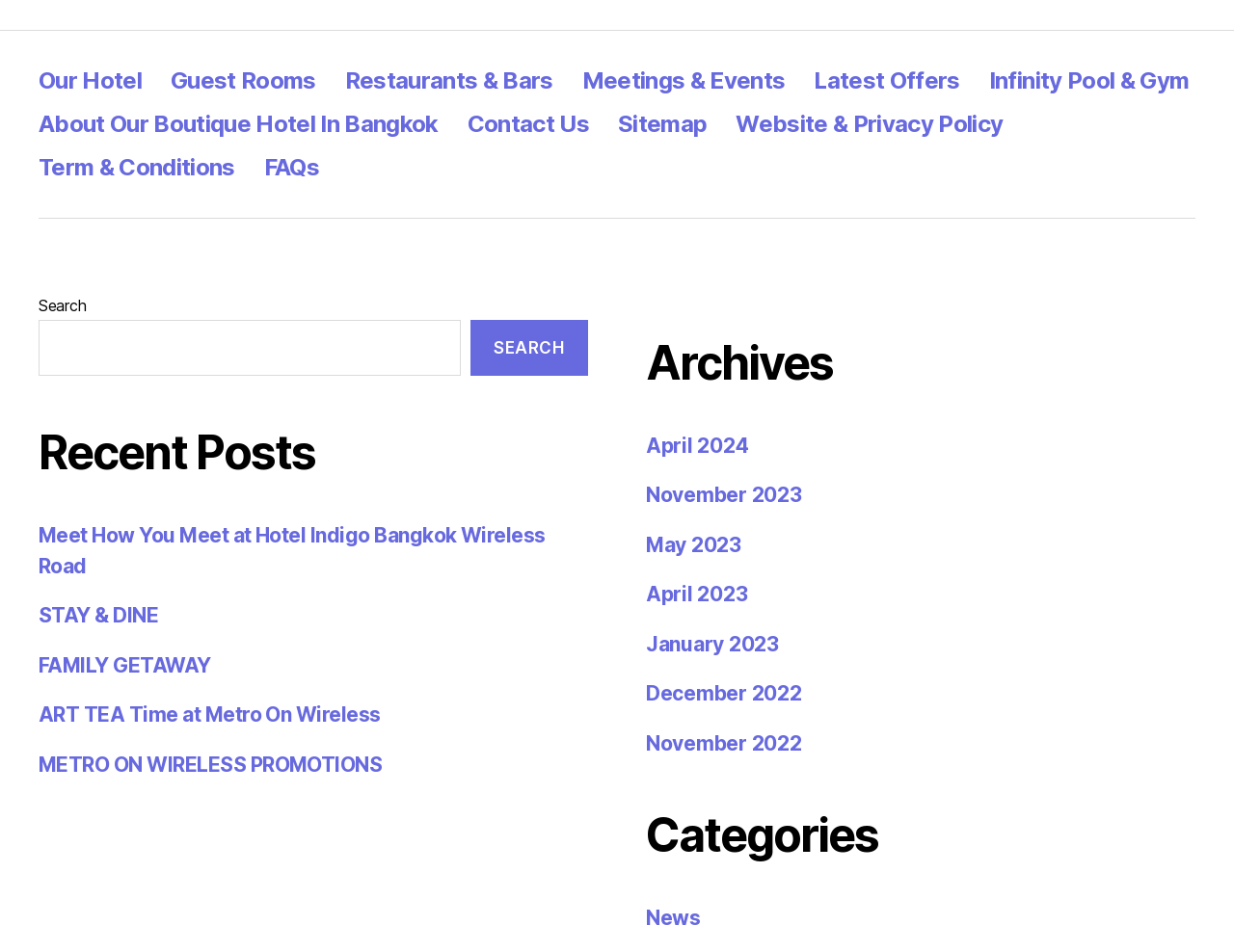Identify the bounding box coordinates of the area that should be clicked in order to complete the given instruction: "Read Recent Posts". The bounding box coordinates should be four float numbers between 0 and 1, i.e., [left, top, right, bottom].

[0.031, 0.446, 0.477, 0.507]